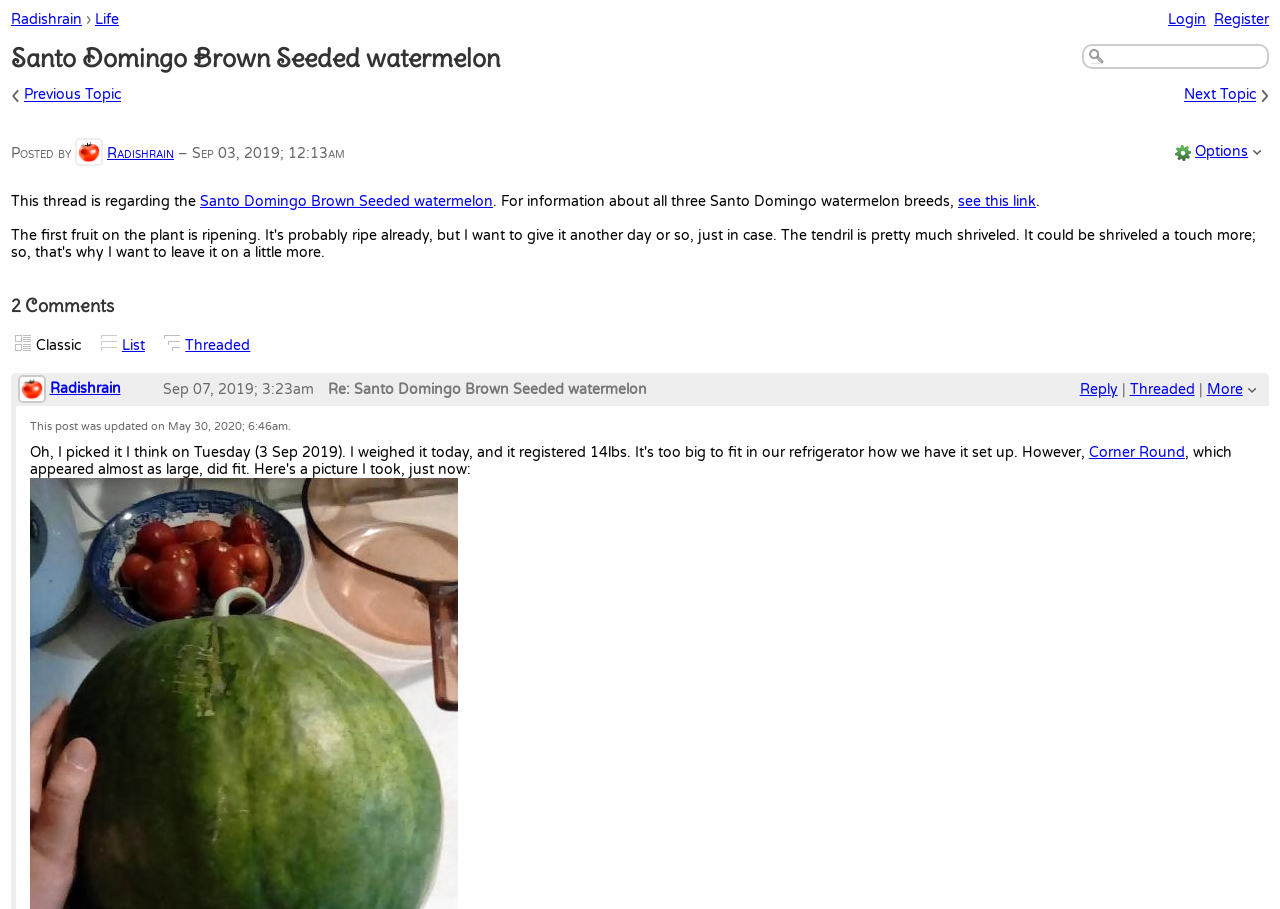What is the username of the person who posted the thread?
Using the image, respond with a single word or phrase.

Radishrain